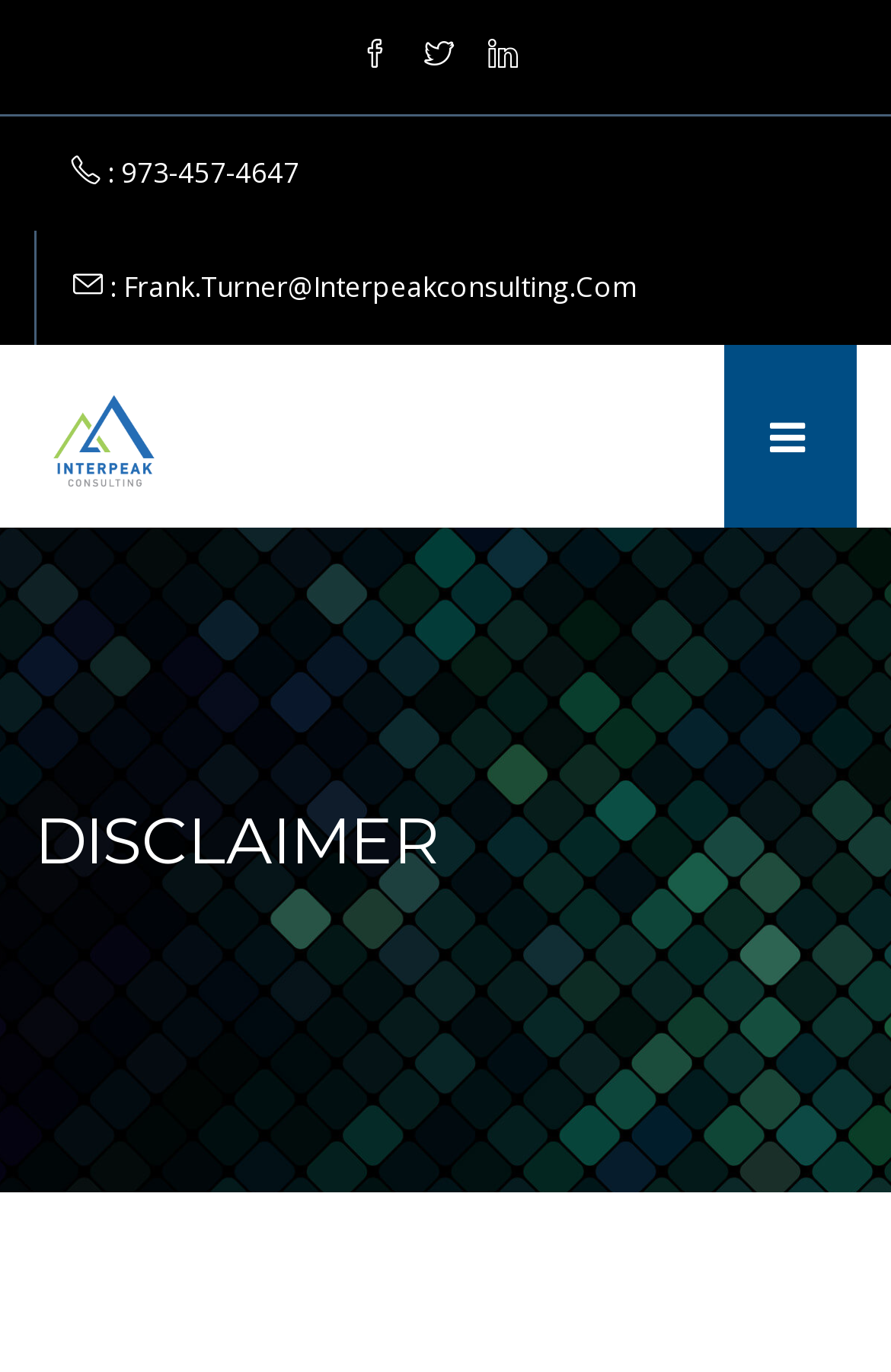What is the phone number on the webpage?
Give a comprehensive and detailed explanation for the question.

I found the phone number by looking at the link element with the OCR text ' : 973-457-4647' and its bounding box coordinates [0.079, 0.085, 0.336, 0.168]. This suggests that the phone number is displayed on the webpage.